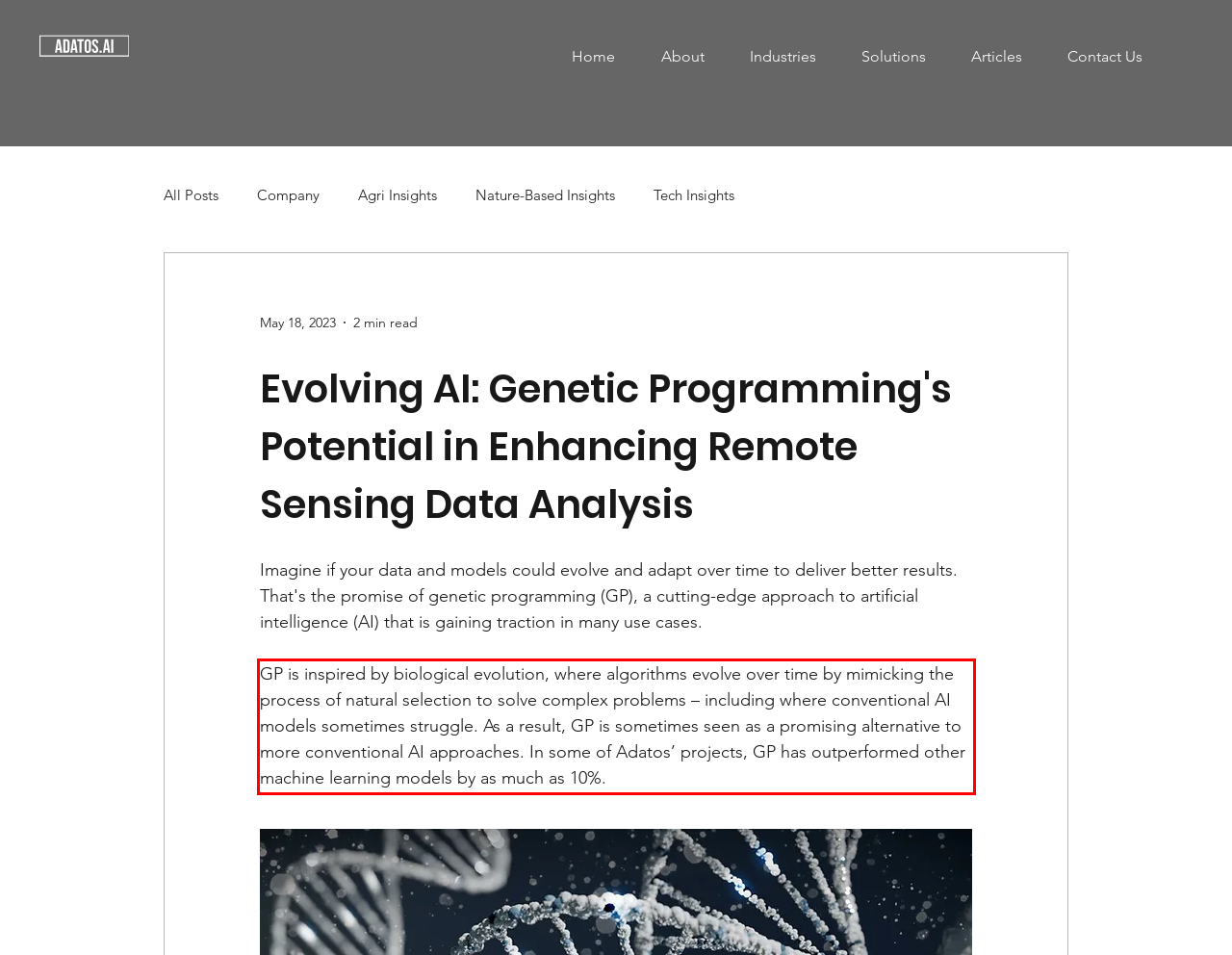You are presented with a webpage screenshot featuring a red bounding box. Perform OCR on the text inside the red bounding box and extract the content.

GP is inspired by biological evolution, where algorithms evolve over time by mimicking the process of natural selection to solve complex problems – including where conventional AI models sometimes struggle. As a result, GP is sometimes seen as a promising alternative to more conventional AI approaches. In some of Adatos’ projects, GP has outperformed other machine learning models by as much as 10%.